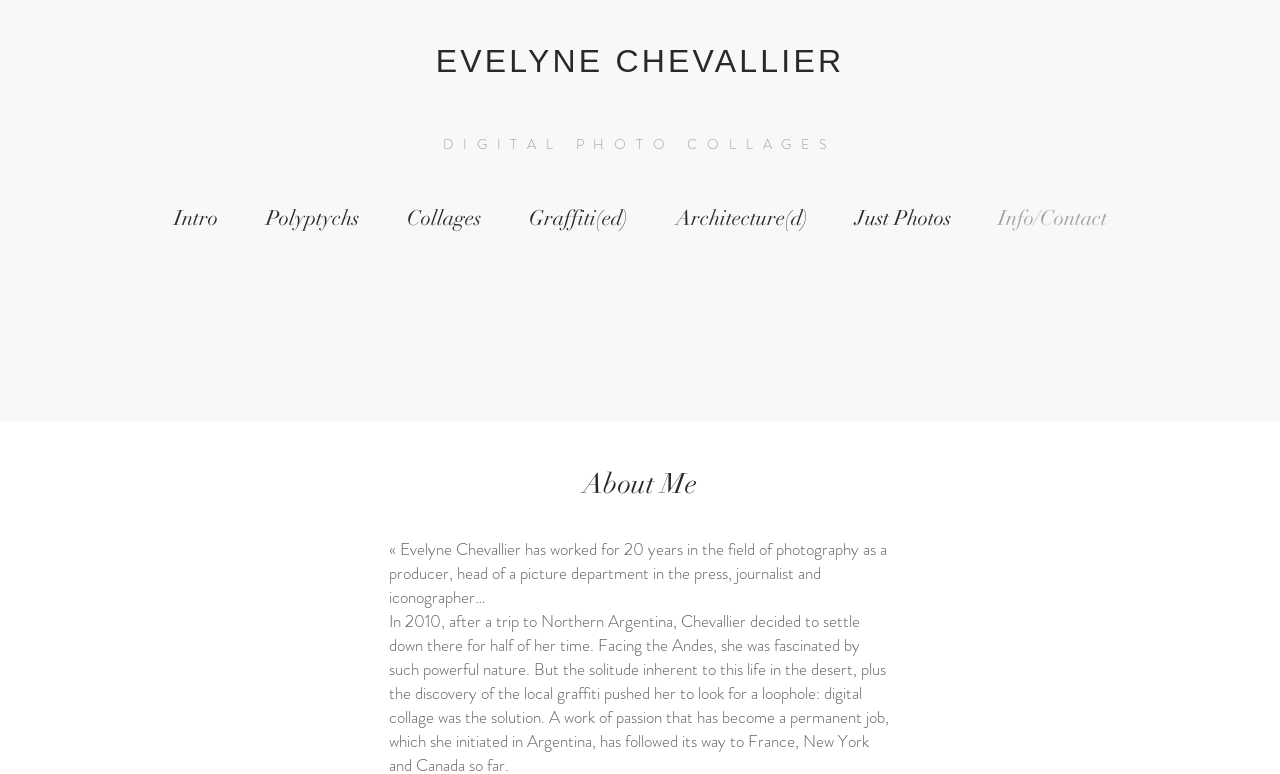Identify the bounding box coordinates of the part that should be clicked to carry out this instruction: "contact the artist".

[0.761, 0.256, 0.883, 0.309]